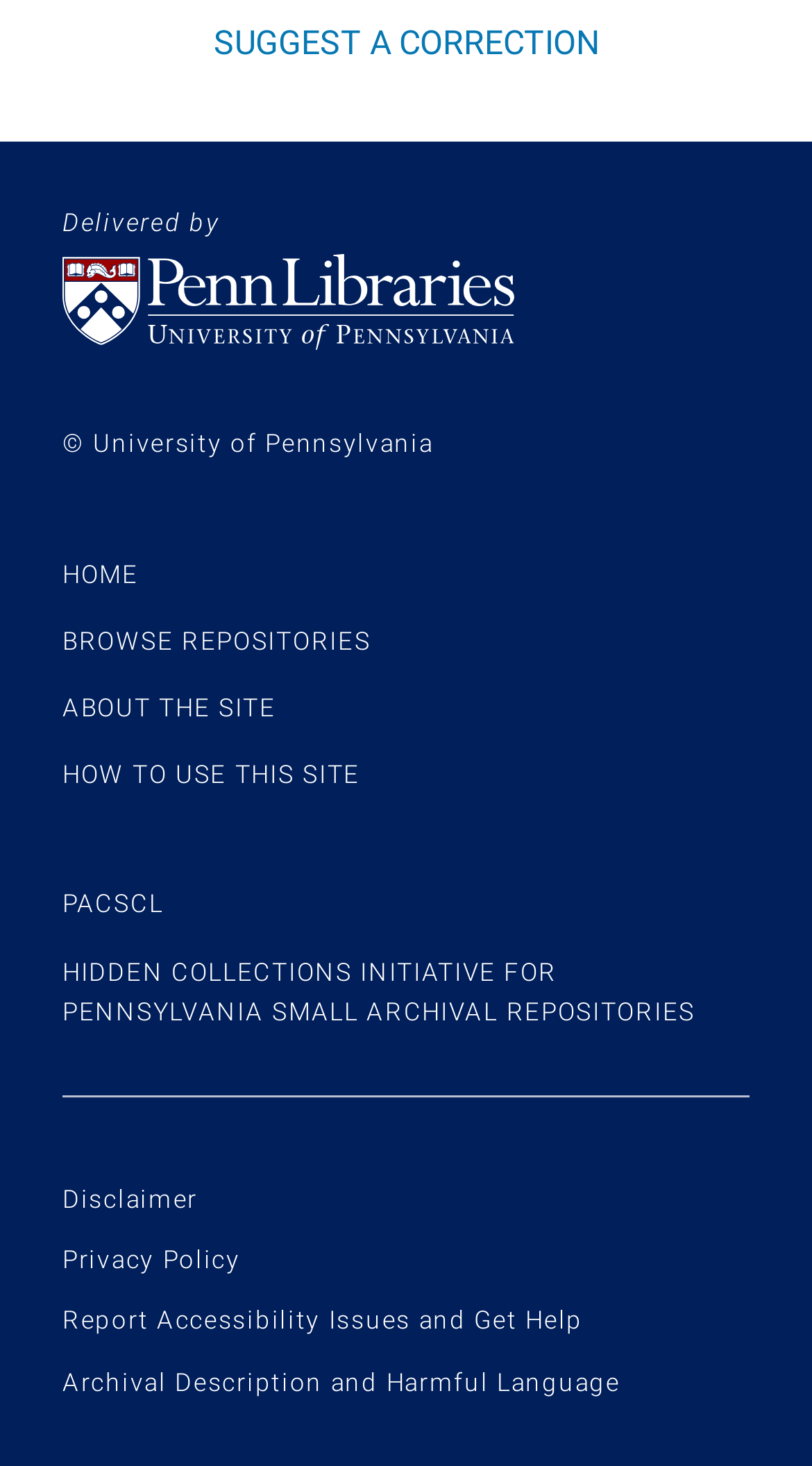Identify the bounding box coordinates of the region that needs to be clicked to carry out this instruction: "visit HOME page". Provide these coordinates as four float numbers ranging from 0 to 1, i.e., [left, top, right, bottom].

[0.077, 0.382, 0.171, 0.402]